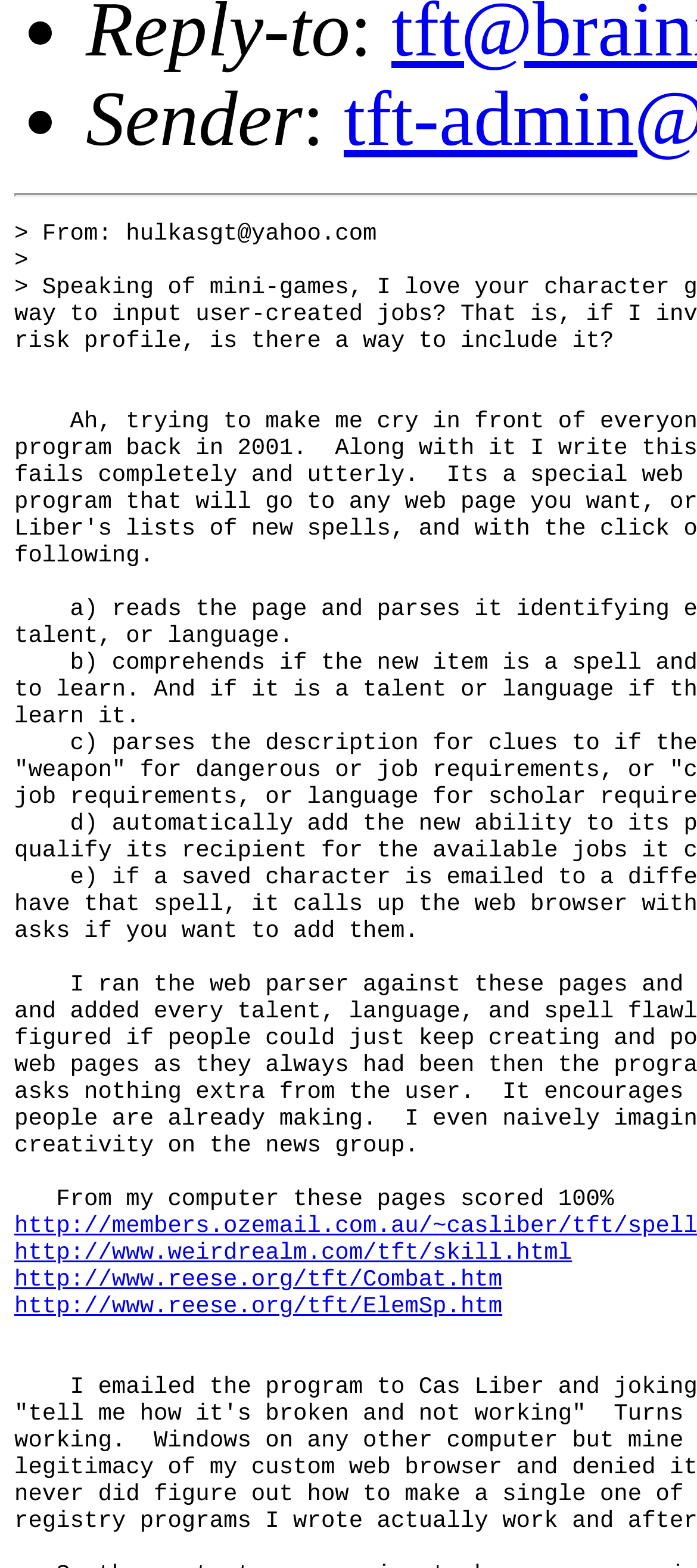Given the description of the UI element: "FAQs", predict the bounding box coordinates in the form of [left, top, right, bottom], with each value being a float between 0 and 1.

None